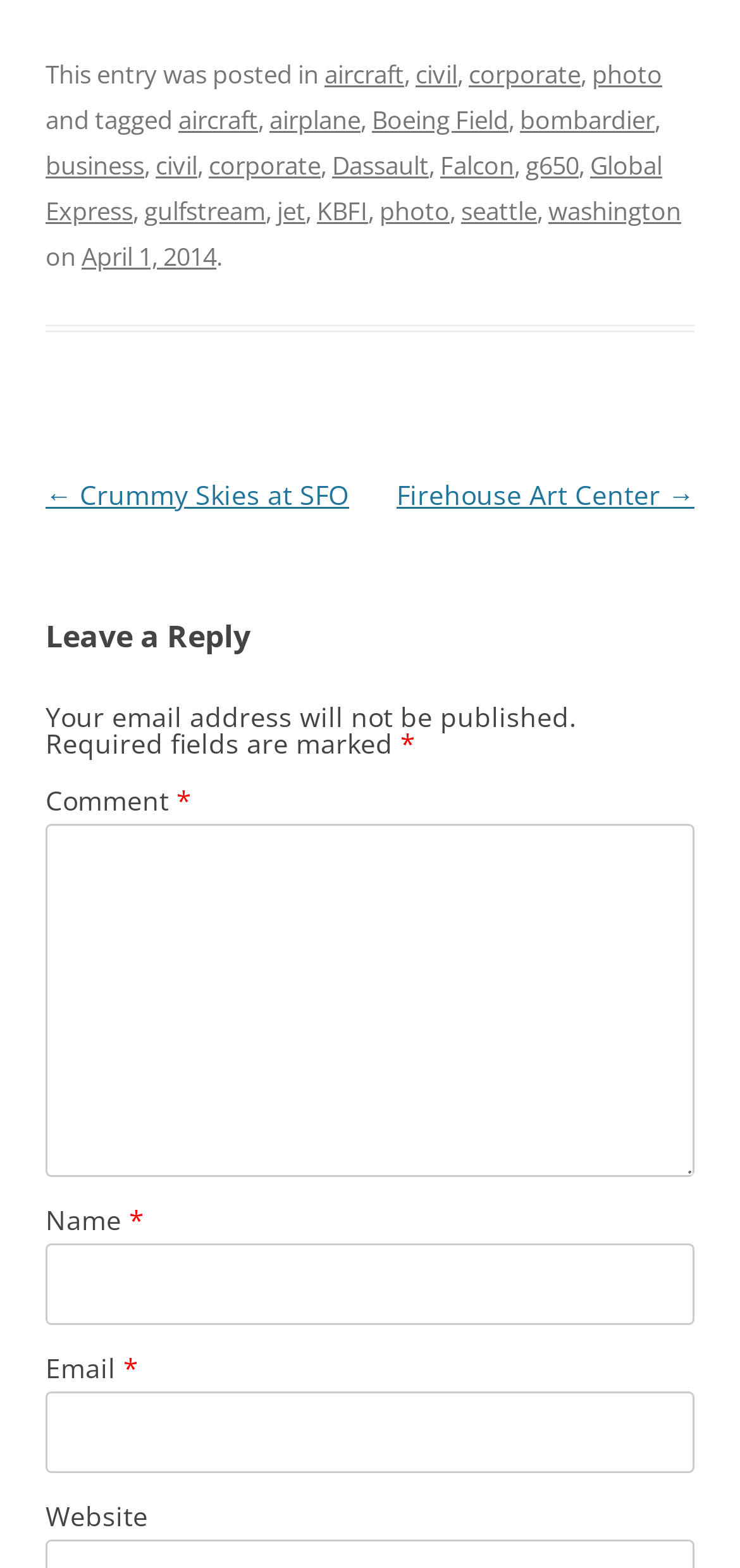Find the bounding box coordinates of the clickable region needed to perform the following instruction: "Enter a comment in the text box". The coordinates should be provided as four float numbers between 0 and 1, i.e., [left, top, right, bottom].

[0.062, 0.525, 0.938, 0.751]